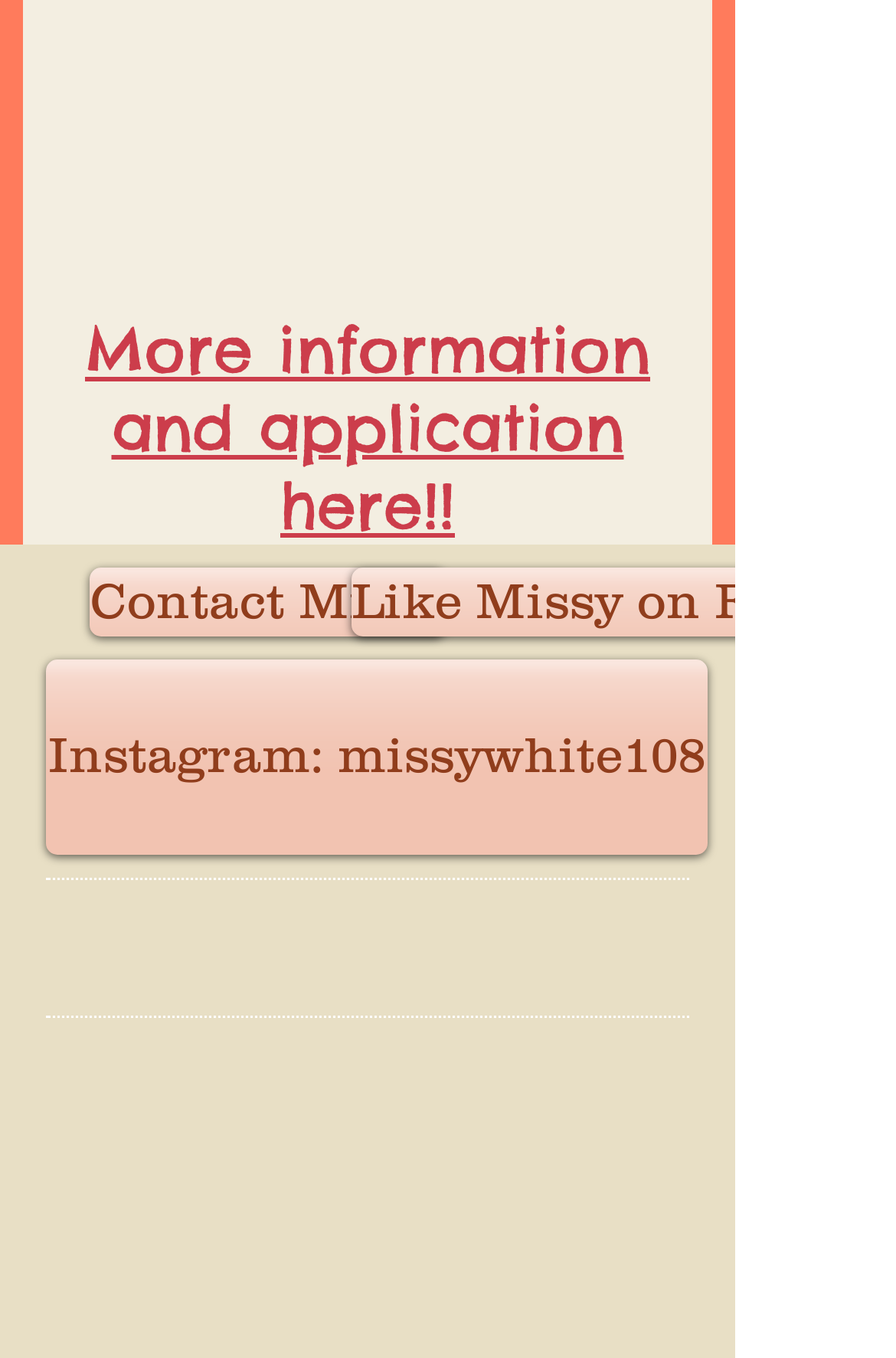Find the bounding box coordinates of the element you need to click on to perform this action: 'View YouTube channel'. The coordinates should be represented by four float values between 0 and 1, in the format [left, top, right, bottom].

[0.436, 0.672, 0.526, 0.731]